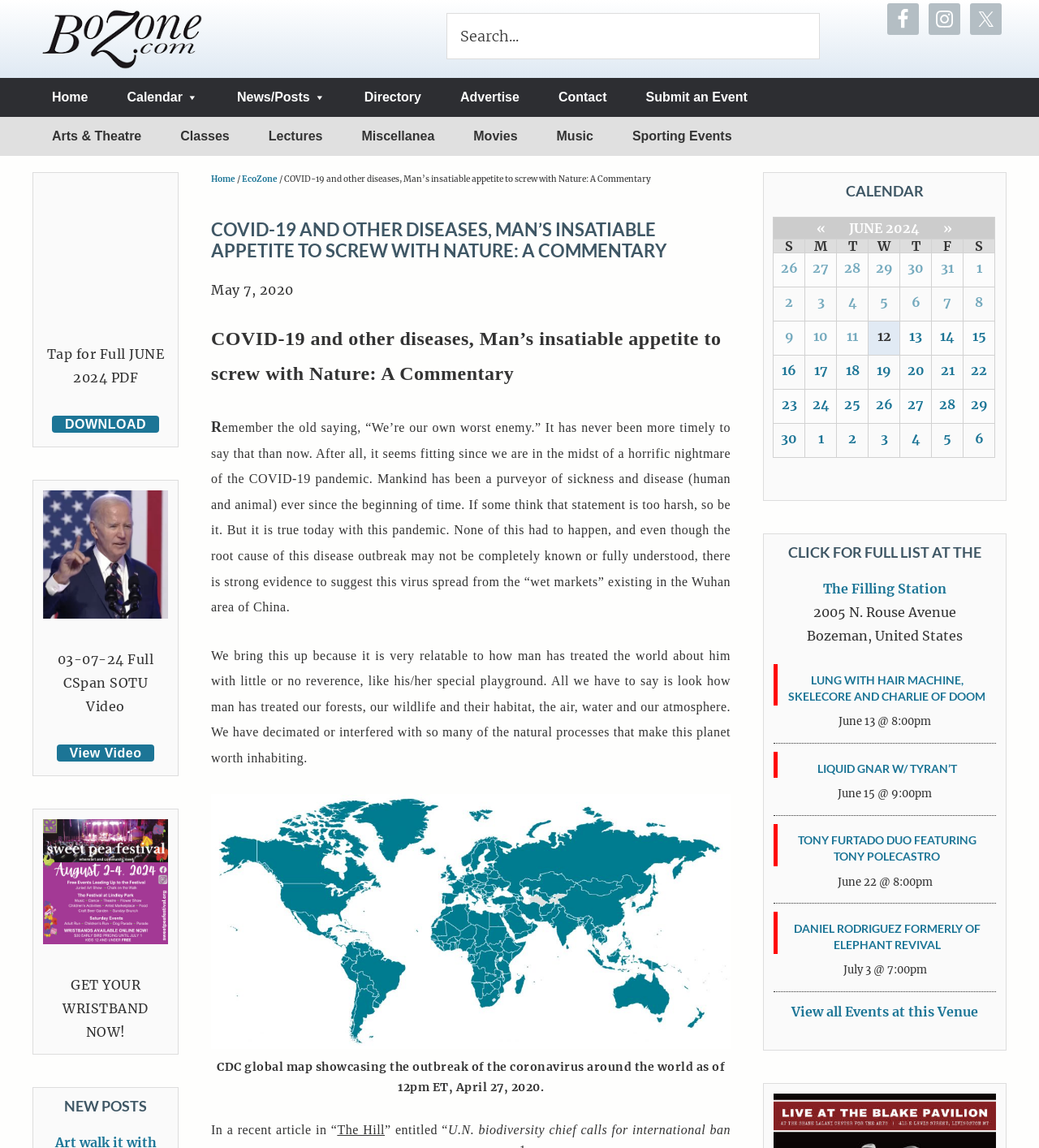Pinpoint the bounding box coordinates of the clickable element needed to complete the instruction: "Read the article". The coordinates should be provided as four float numbers between 0 and 1: [left, top, right, bottom].

[0.203, 0.191, 0.703, 0.228]